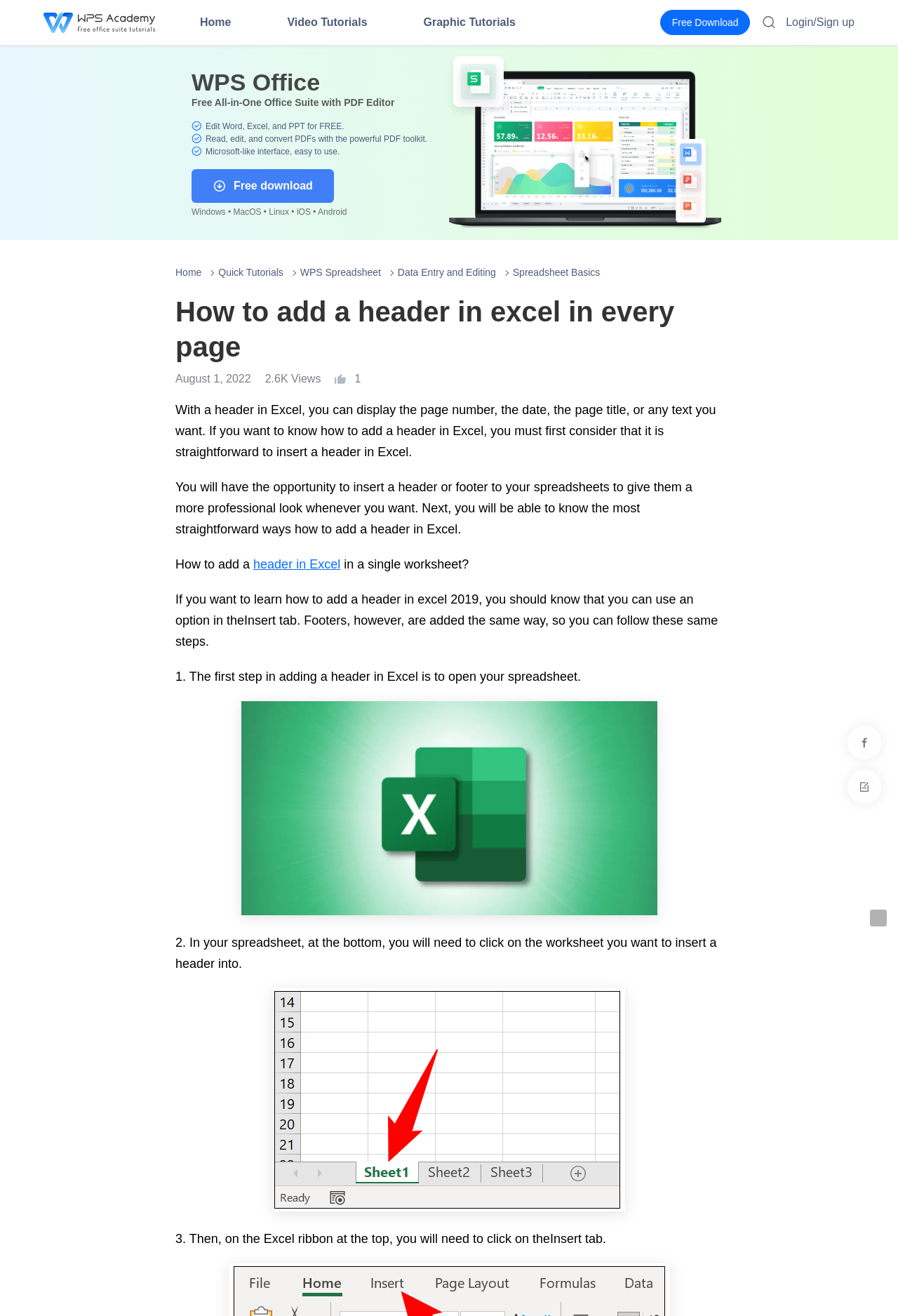What is the purpose of adding a header in Excel?
Could you answer the question with a detailed and thorough explanation?

According to the webpage, adding a header in Excel is to give a professional look to the spreadsheets. It allows users to display the page number, date, page title, or any text they want.